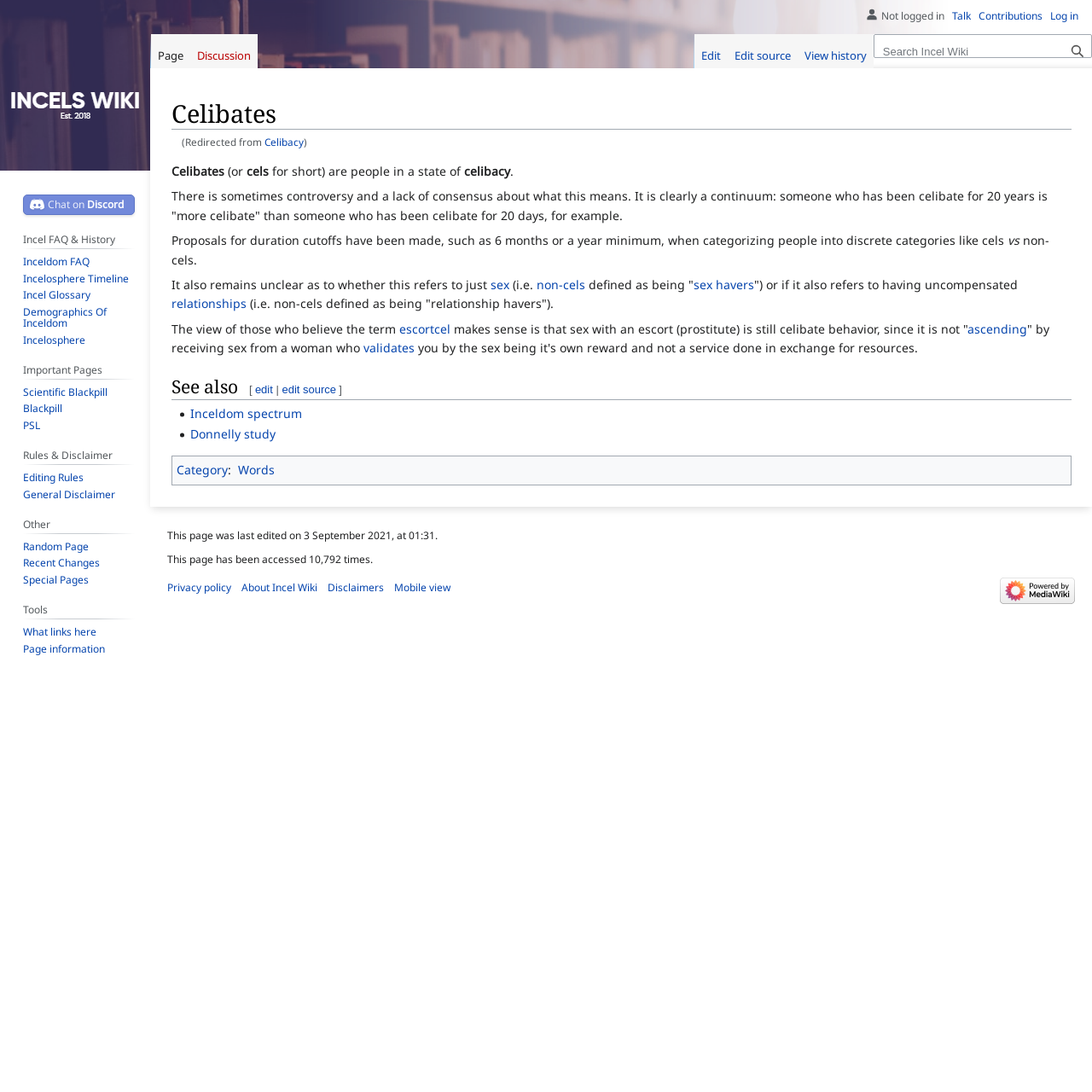Locate the bounding box coordinates of the clickable part needed for the task: "Search Incel Wiki".

[0.8, 0.031, 1.0, 0.053]